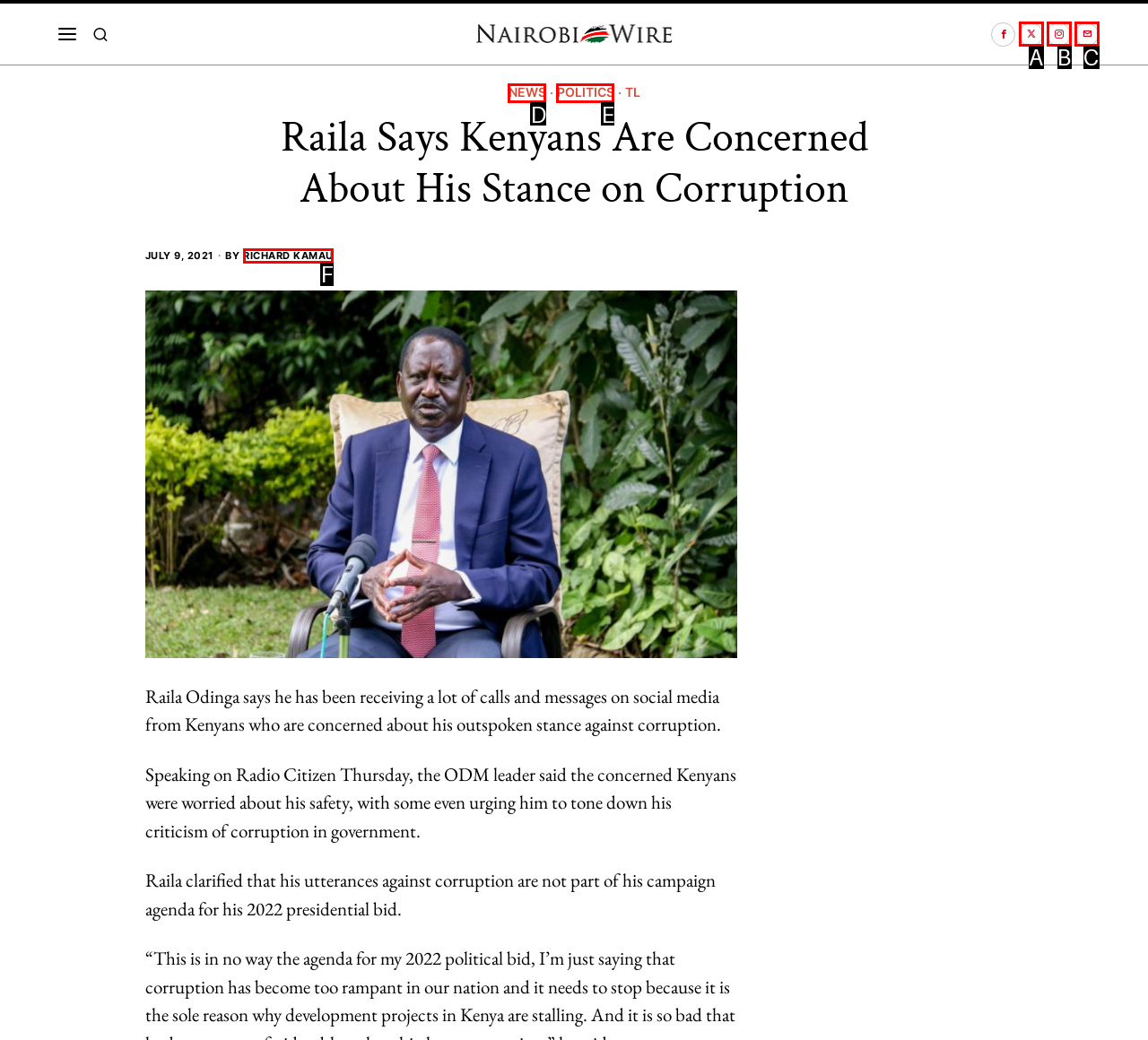Point out the HTML element that matches the following description: alt="Lift Manual"
Answer with the letter from the provided choices.

None